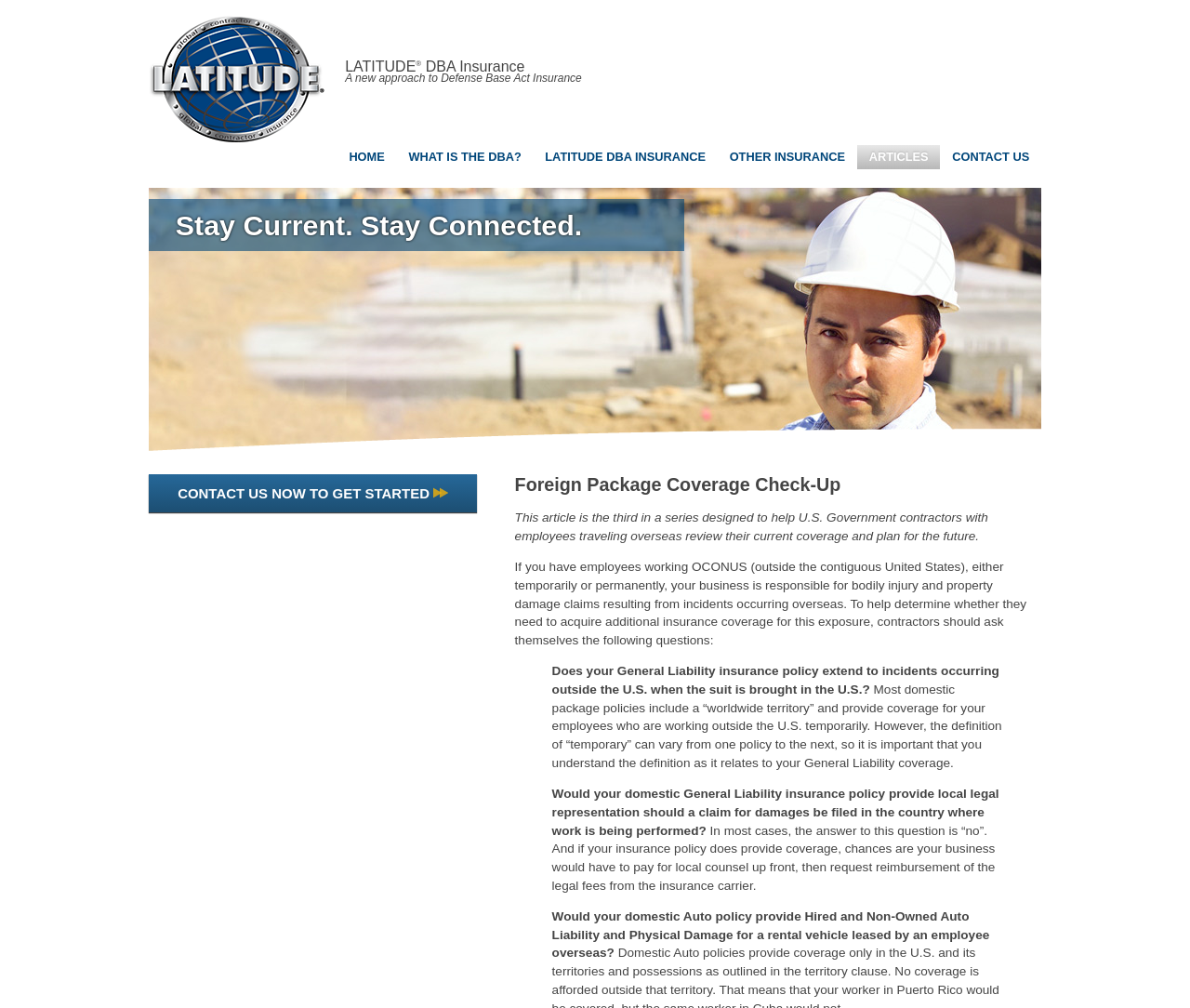Using a single word or phrase, answer the following question: 
What is the purpose of the article on this webpage?

To help contractors review coverage